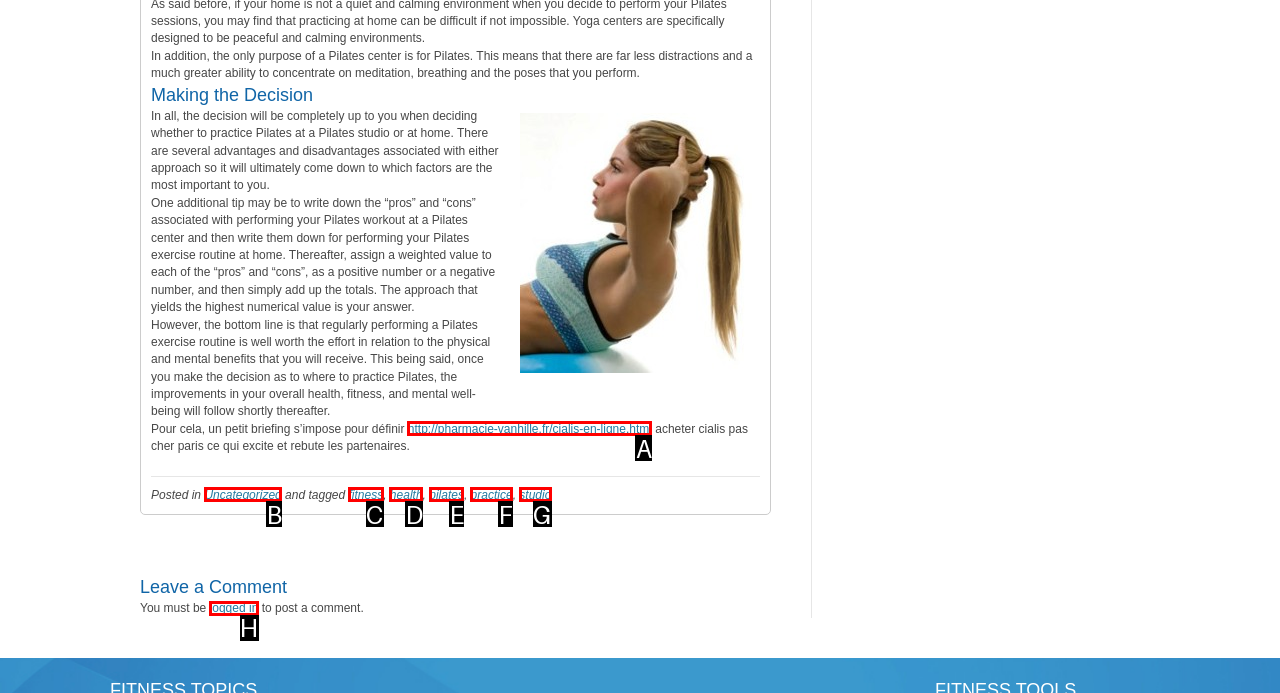Based on the given description: fitness, determine which HTML element is the best match. Respond with the letter of the chosen option.

C